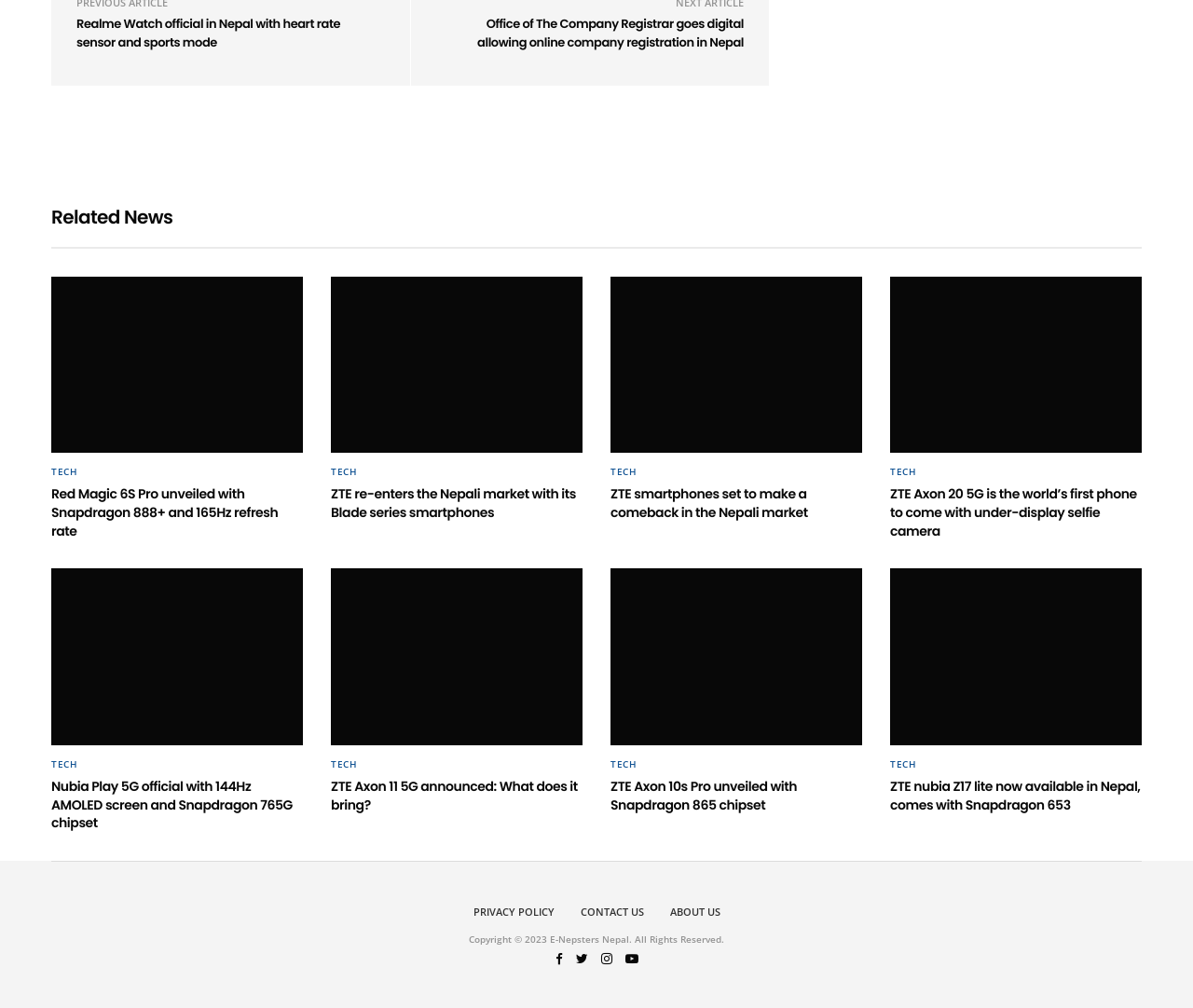What is the company mentioned in the second news article?
Using the visual information, reply with a single word or short phrase.

Office of The Company Registrar